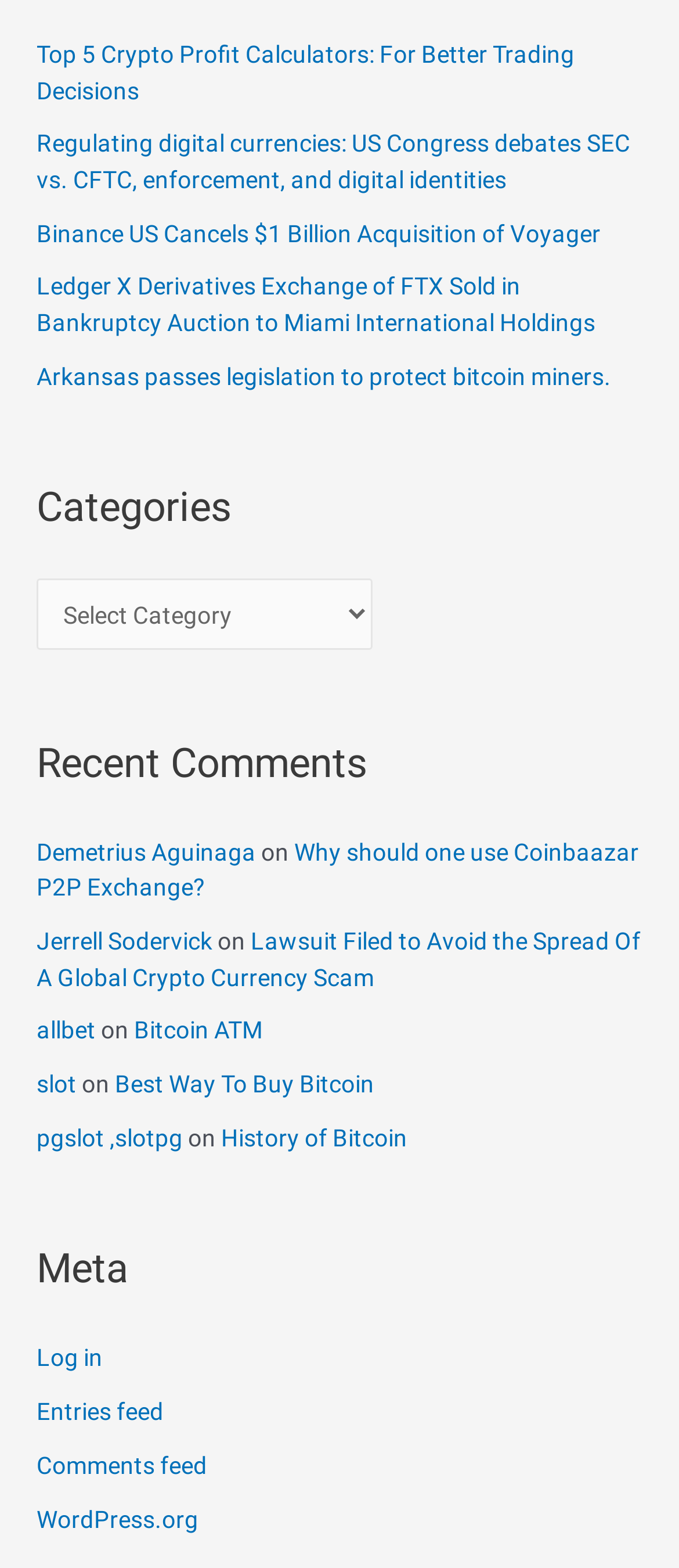Answer this question using a single word or a brief phrase:
How many categories are listed?

Unknown